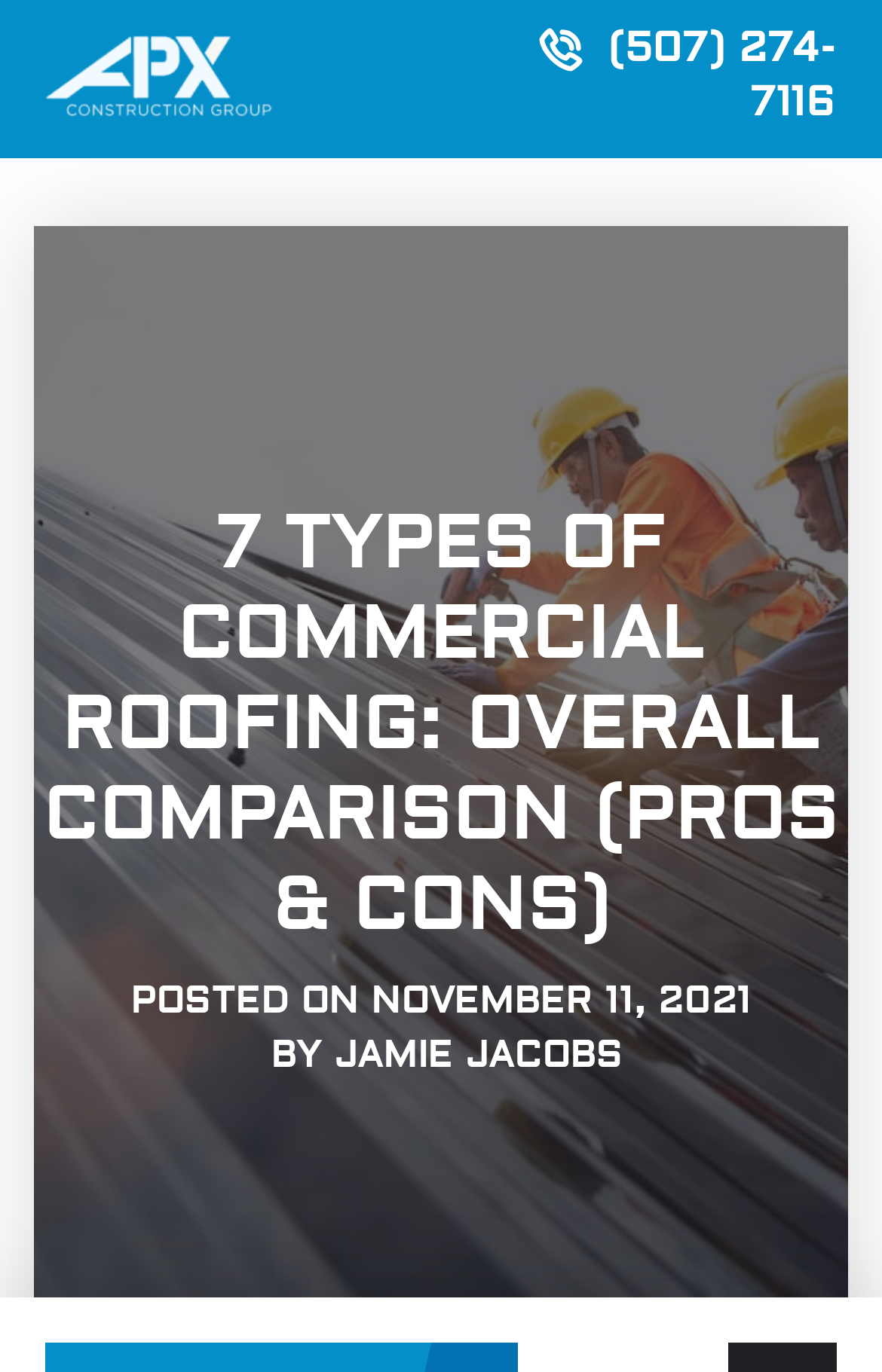Who is the author of the post?
Please provide a comprehensive answer to the question based on the webpage screenshot.

I found the author's name by looking at the static text element 'POSTED ON NOVEMBER 11, 2021 BY JAMIE JACOBS' which provides the author's name.